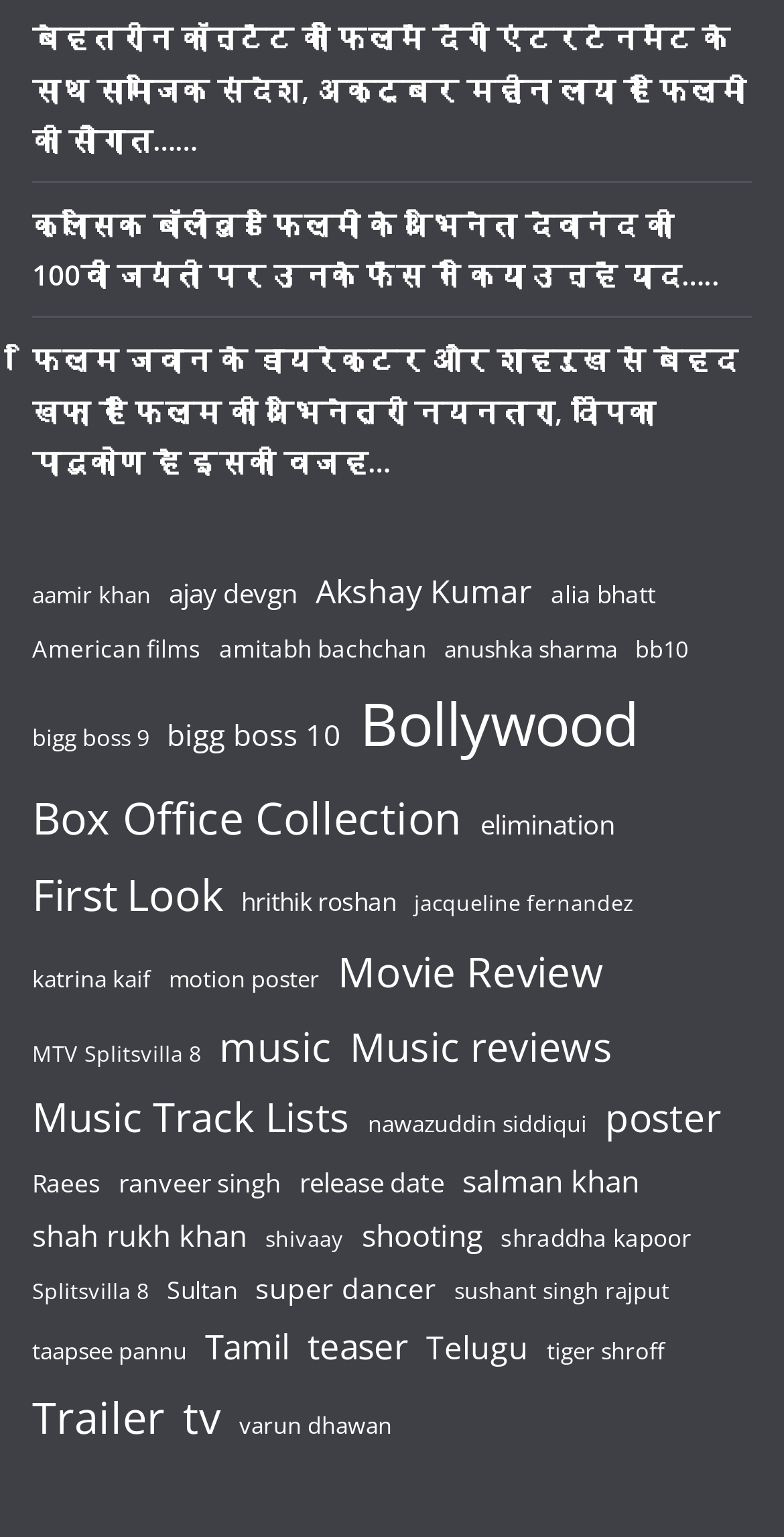Could you specify the bounding box coordinates for the clickable section to complete the following instruction: "Check out the latest news about Akshay Kumar"?

[0.403, 0.366, 0.679, 0.404]